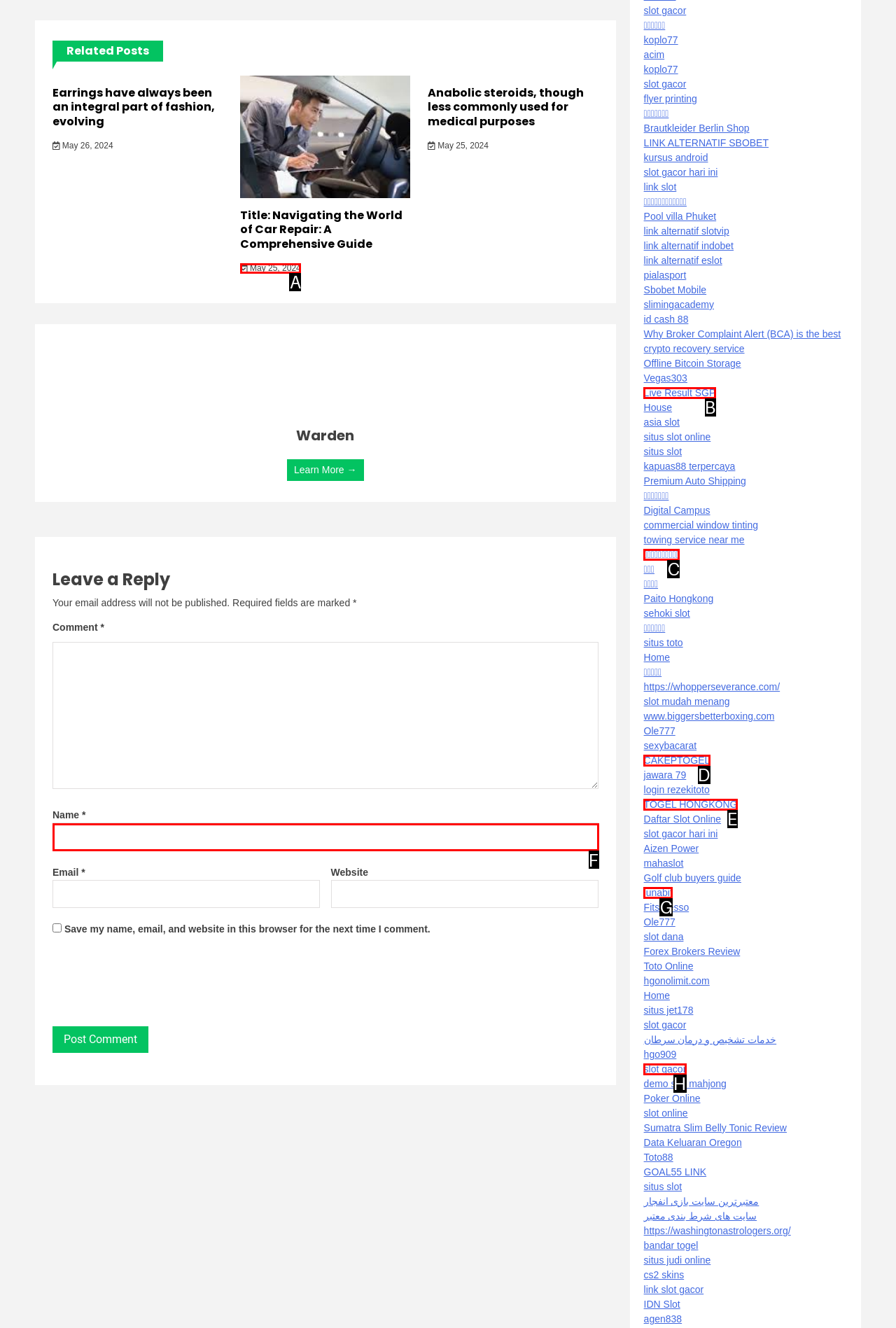Which letter corresponds to the correct option to complete the task: Check the Disclaimer?
Answer with the letter of the chosen UI element.

None